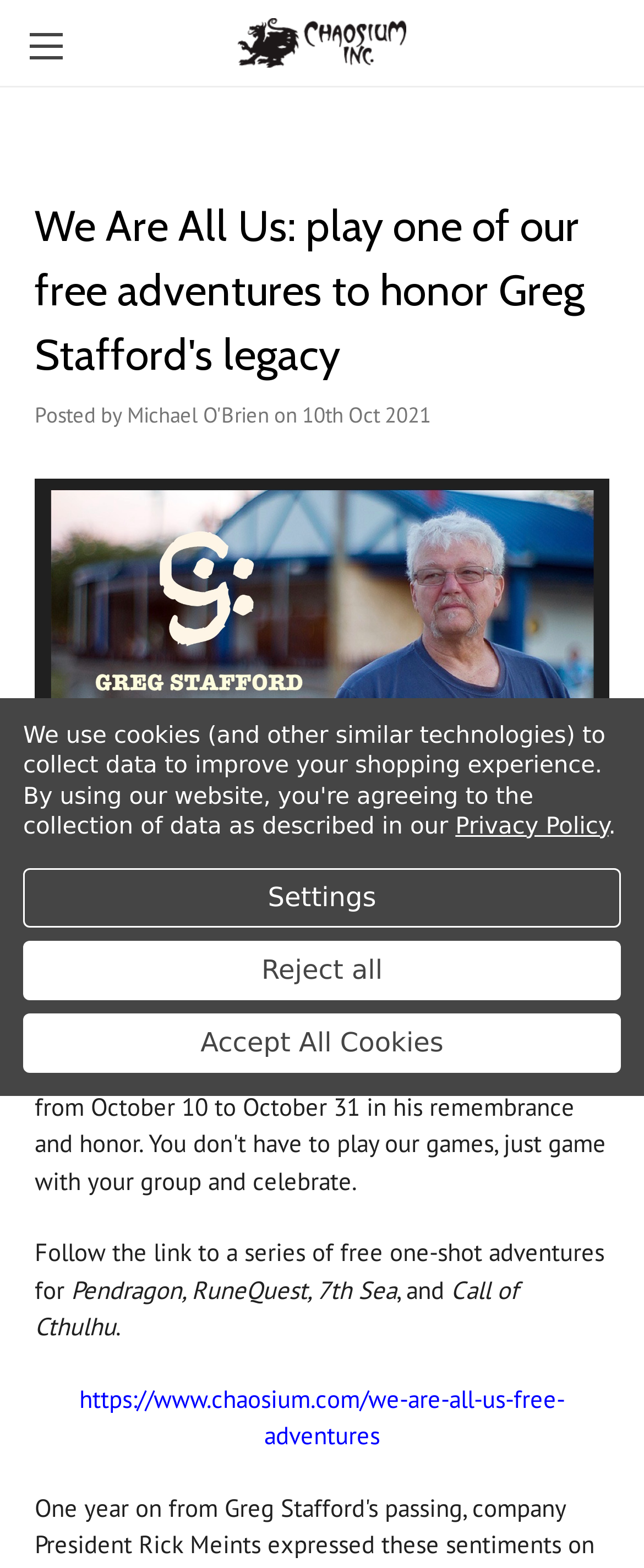Generate a thorough explanation of the webpage's elements.

The webpage is a tribute to Greg Stafford, the founder of Chaosium, who passed away on October 10th, 2018. At the top left corner, there is a toggle menu link, and next to it, a link to Chaosium Inc. with an accompanying image of the company's logo. 

Below the logo, there is a large header that spans almost the entire width of the page, with the title "We Are All Us: play one of our free adventures to honor Greg Stafford's legacy". 

Underneath the header, there is a large image that takes up most of the page's width. Below the image, there is a paragraph of text that describes Greg Stafford's passing, followed by a link to his name. 

The text continues, describing a series of free one-shot adventures for various games, including Pendragon, RuneQuest, 7th Sea, and Call of Cthulhu. There is a link to access these adventures at the bottom of the page. 

At the bottom of the page, there is a notice about the use of cookies to improve the shopping experience, with a link to the Privacy Policy. There are also three buttons: Settings, Reject all, and Accept All Cookies.